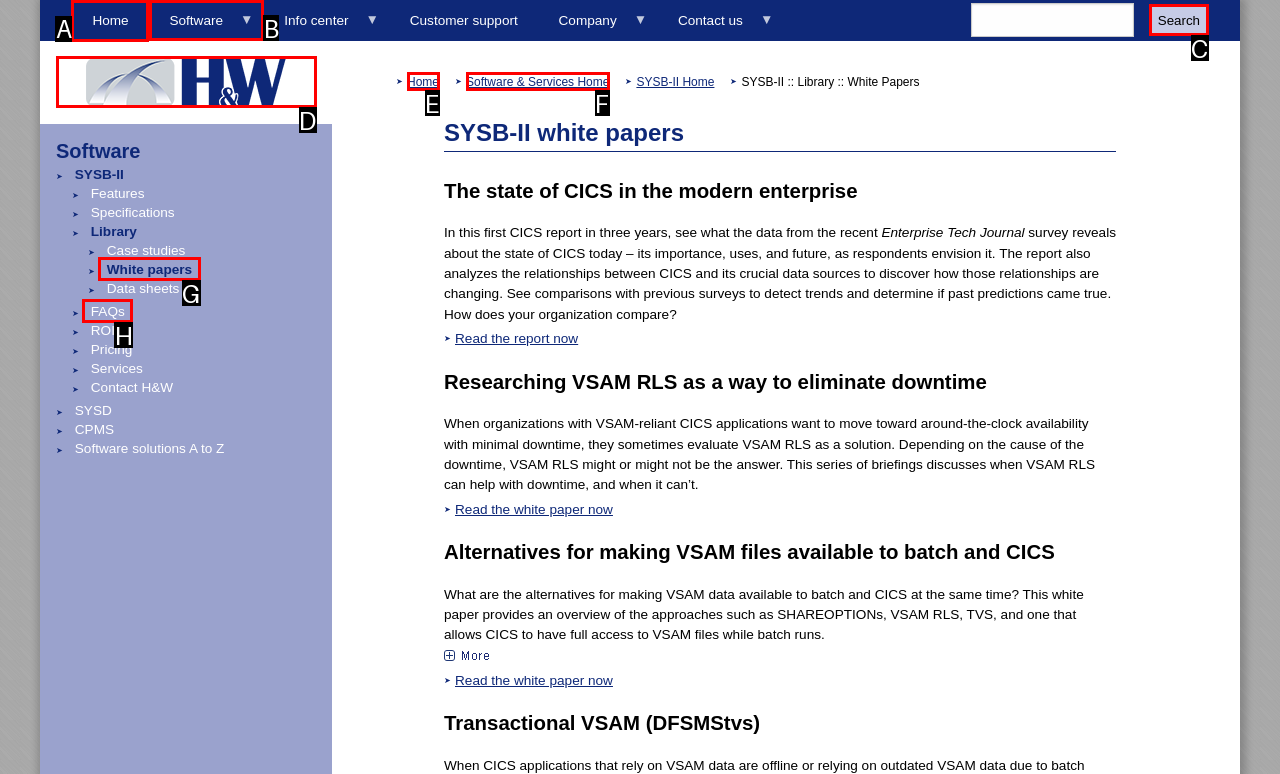Given the task: Read the article about Barack Obama, point out the letter of the appropriate UI element from the marked options in the screenshot.

None